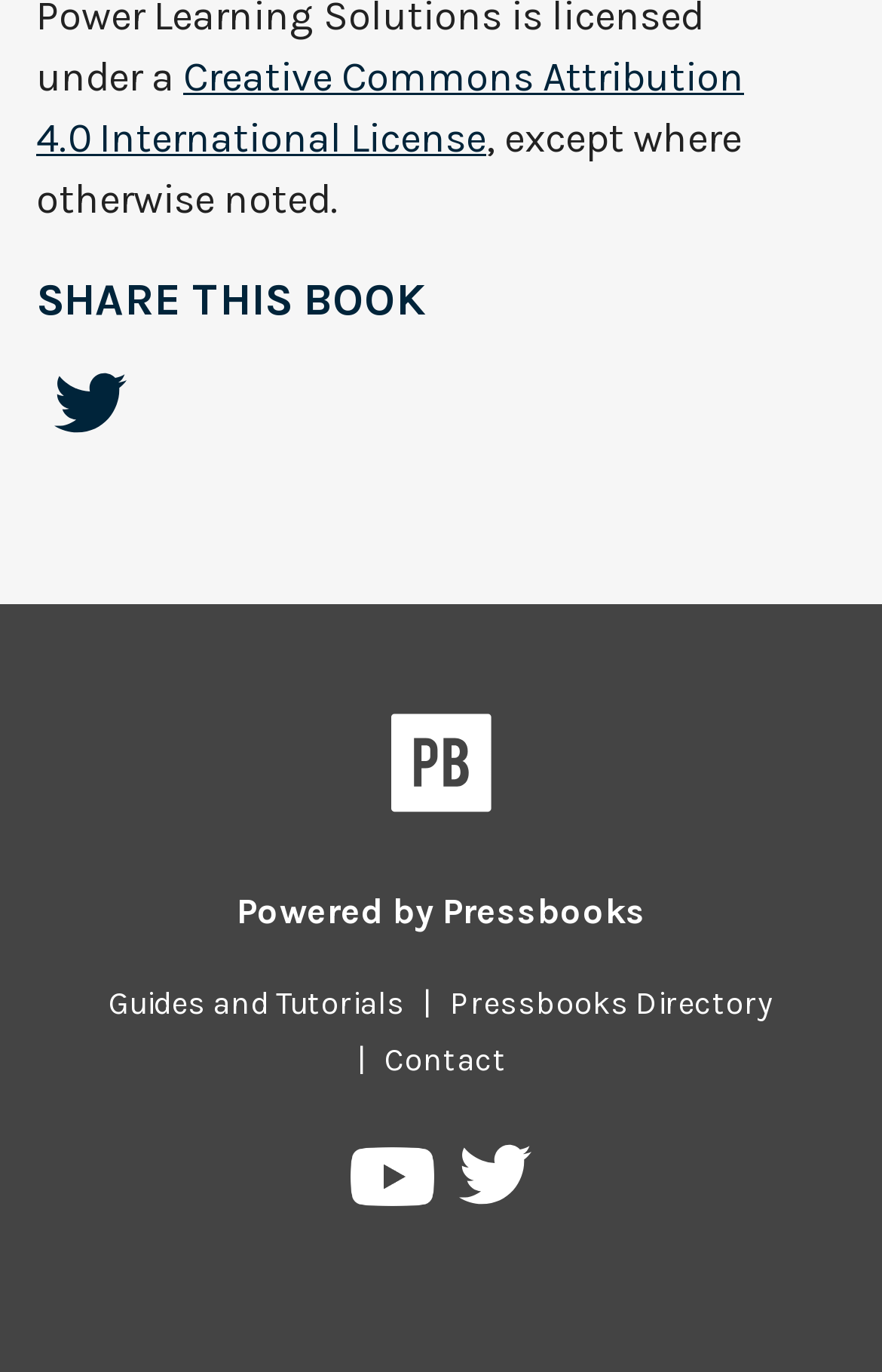How many navigation links are there?
Give a detailed and exhaustive answer to the question.

There are four navigation links on the webpage: 'Guides and Tutorials', 'Pressbooks Directory', 'Contact', and 'SHARE THIS BOOK'. This can be determined by looking at the links on the webpage.